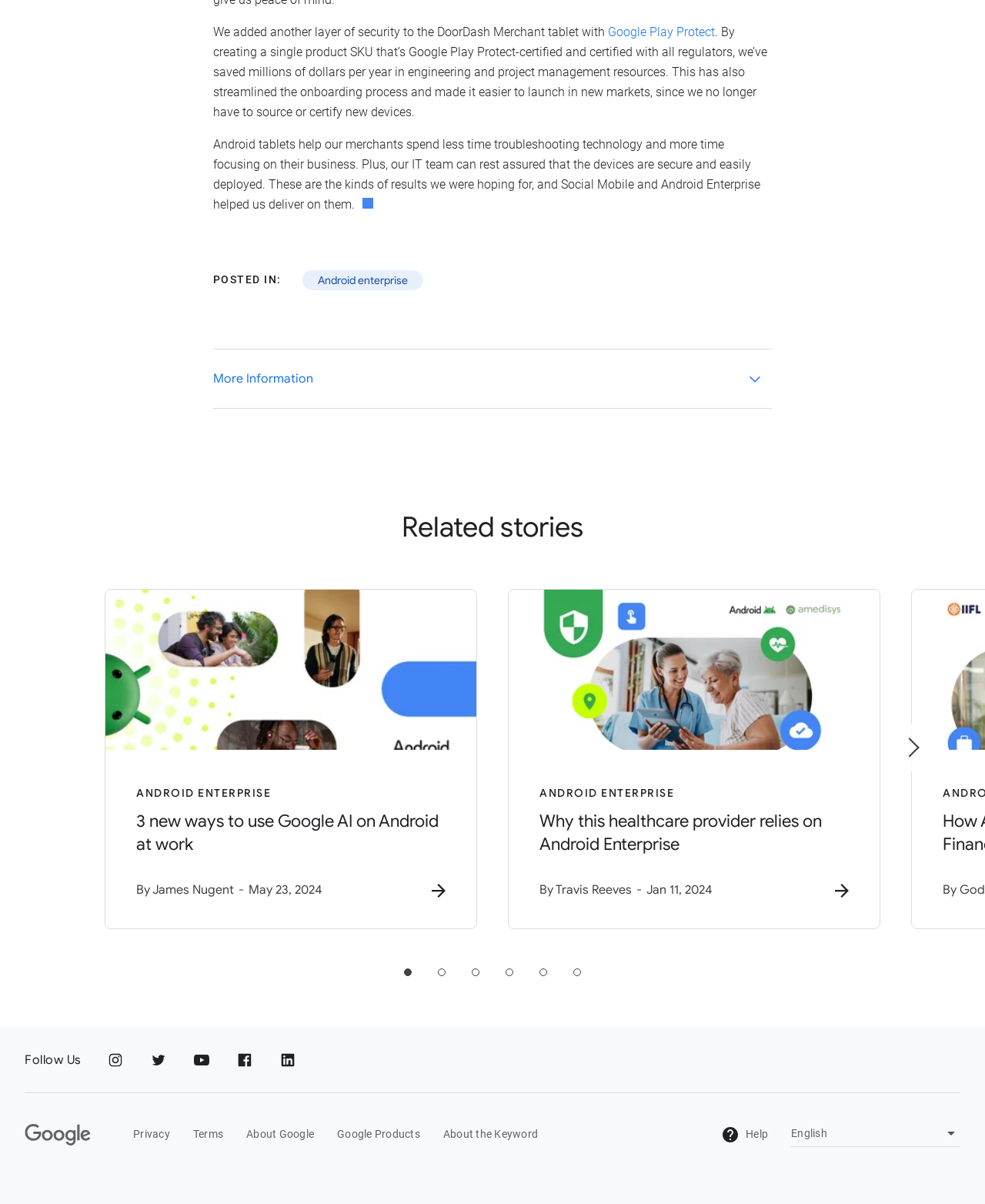Return the bounding box coordinates of the UI element that corresponds to this description: "parent_node: More Information aria-label="More Information"". The coordinates must be given as four float numbers in the range of 0 and 1, [left, top, right, bottom].

[0.749, 0.301, 0.784, 0.329]